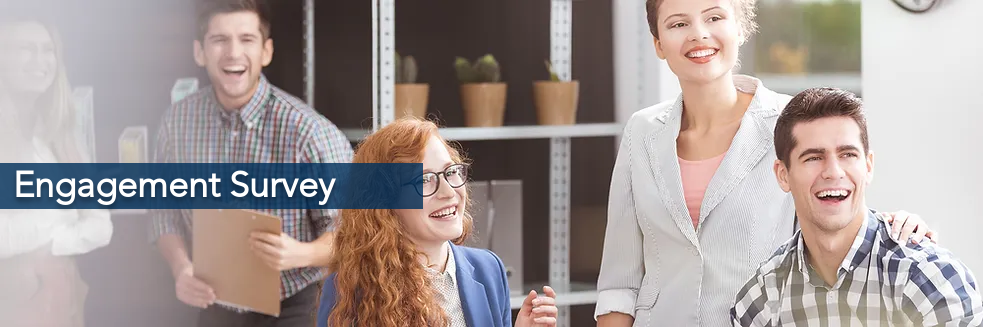Convey a detailed narrative of what is depicted in the image.

The image showcases a vibrant and engaging atmosphere reflecting a workplace environment centered around an "Engagement Survey." In the foreground, three individuals are seen smiling and interacting in a positive manner. A woman with curly red hair and glasses is enthusiastically participating in the conversation, while a man next to her, dressed in a blue blazer, expresses joy. In the background, another man in a checked shirt holds a clipboard, appearing amused and engaged with the group, highlighting a collaborative spirit. The setting features modern decor with shelves, plants, and ample natural light, creating an inviting space for discussions about employee satisfaction and workplace morale. The large text overlay reading "Engagement Survey" emphasizes the focus of the scene, underscoring the importance of open communication and feedback in enhancing workplace dynamics.